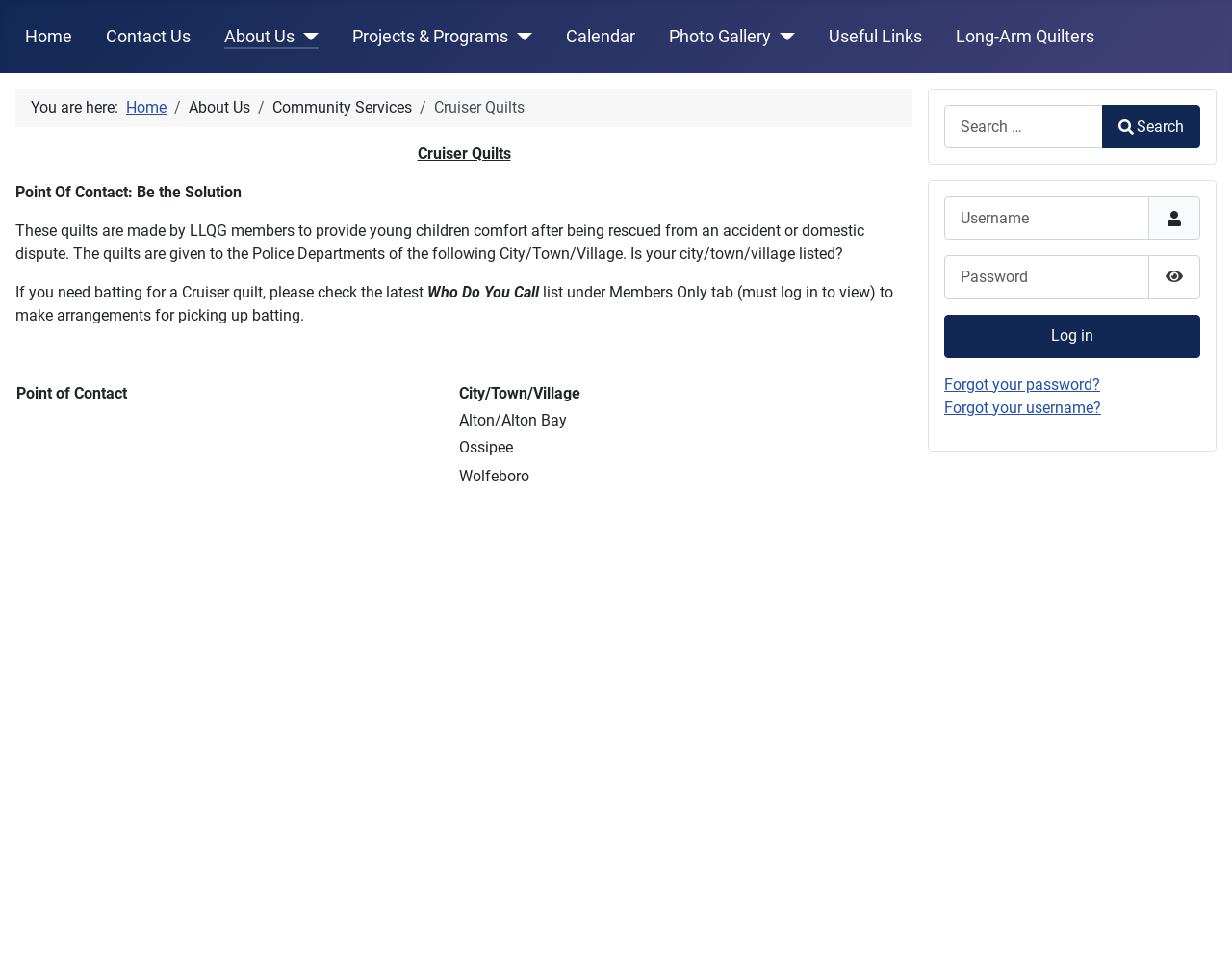Please determine the bounding box coordinates of the area that needs to be clicked to complete this task: 'Log in to the system'. The coordinates must be four float numbers between 0 and 1, formatted as [left, top, right, bottom].

[0.766, 0.329, 0.974, 0.374]